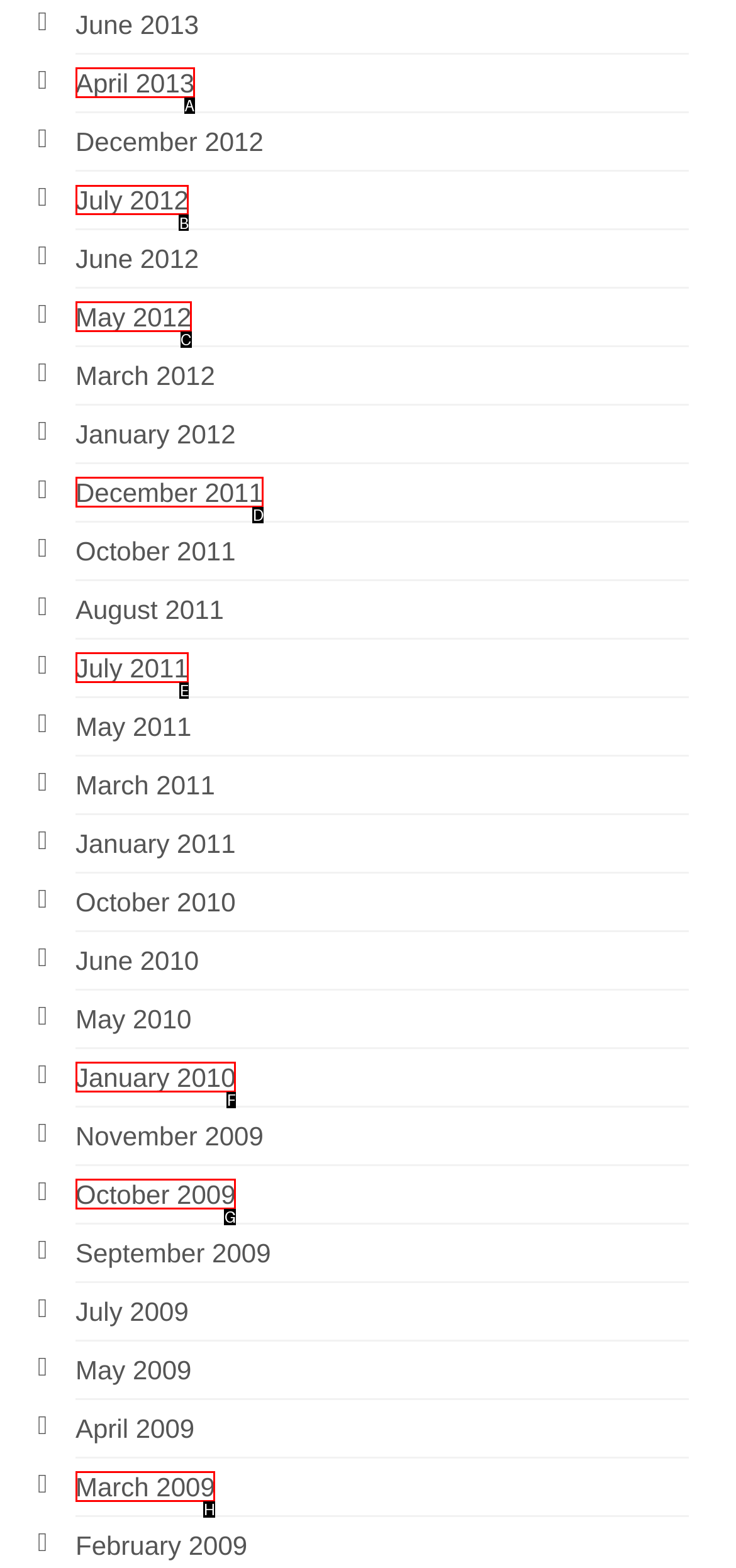Which UI element's letter should be clicked to achieve the task: view July 2012 archives
Provide the letter of the correct choice directly.

B